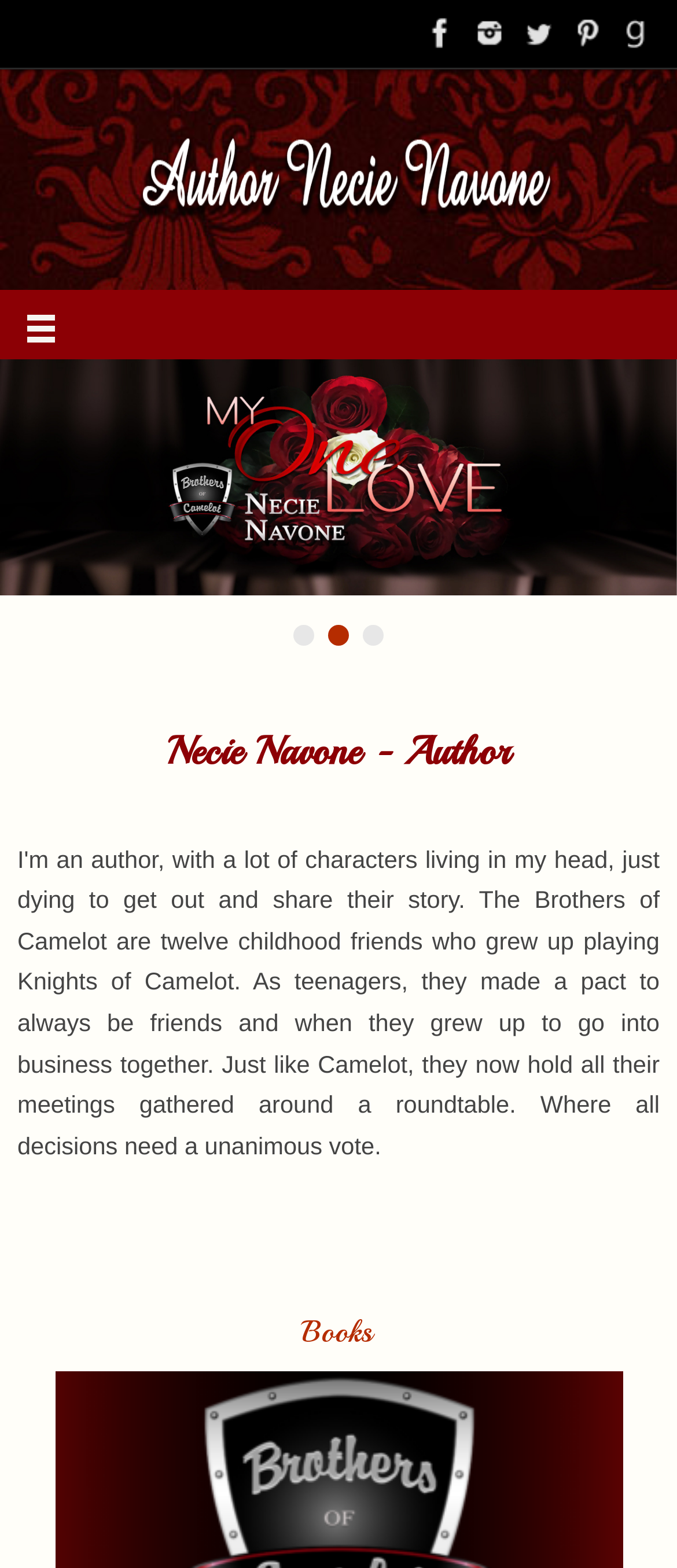Please identify the bounding box coordinates of the clickable area that will fulfill the following instruction: "Go to Books section". The coordinates should be in the format of four float numbers between 0 and 1, i.e., [left, top, right, bottom].

[0.035, 0.834, 0.965, 0.864]